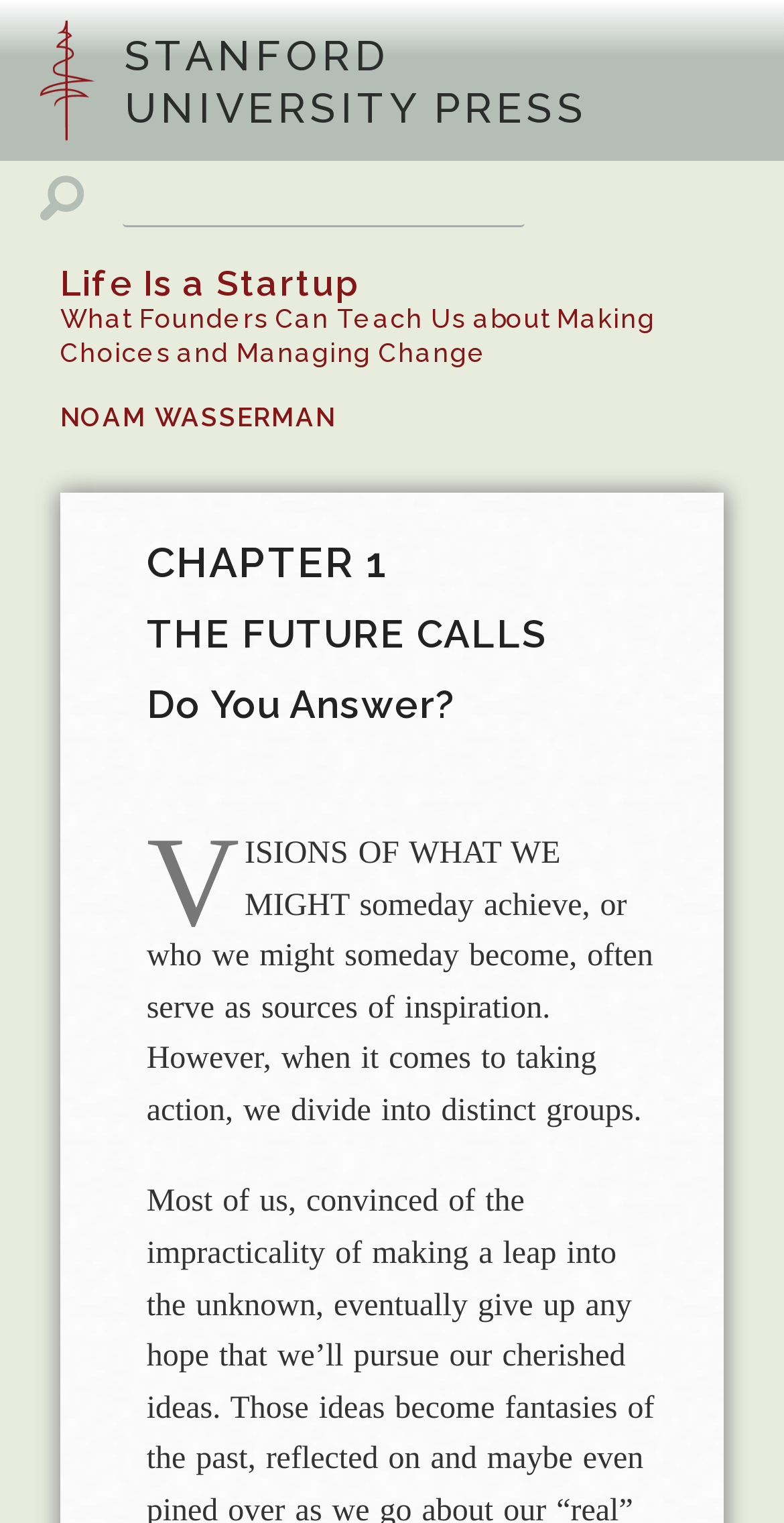Using the given description, provide the bounding box coordinates formatted as (top-left x, top-left y, bottom-right x, bottom-right y), with all values being floating point numbers between 0 and 1. Description: STANFORDUNIVERSITY PRESS

[0.159, 0.02, 0.749, 0.087]